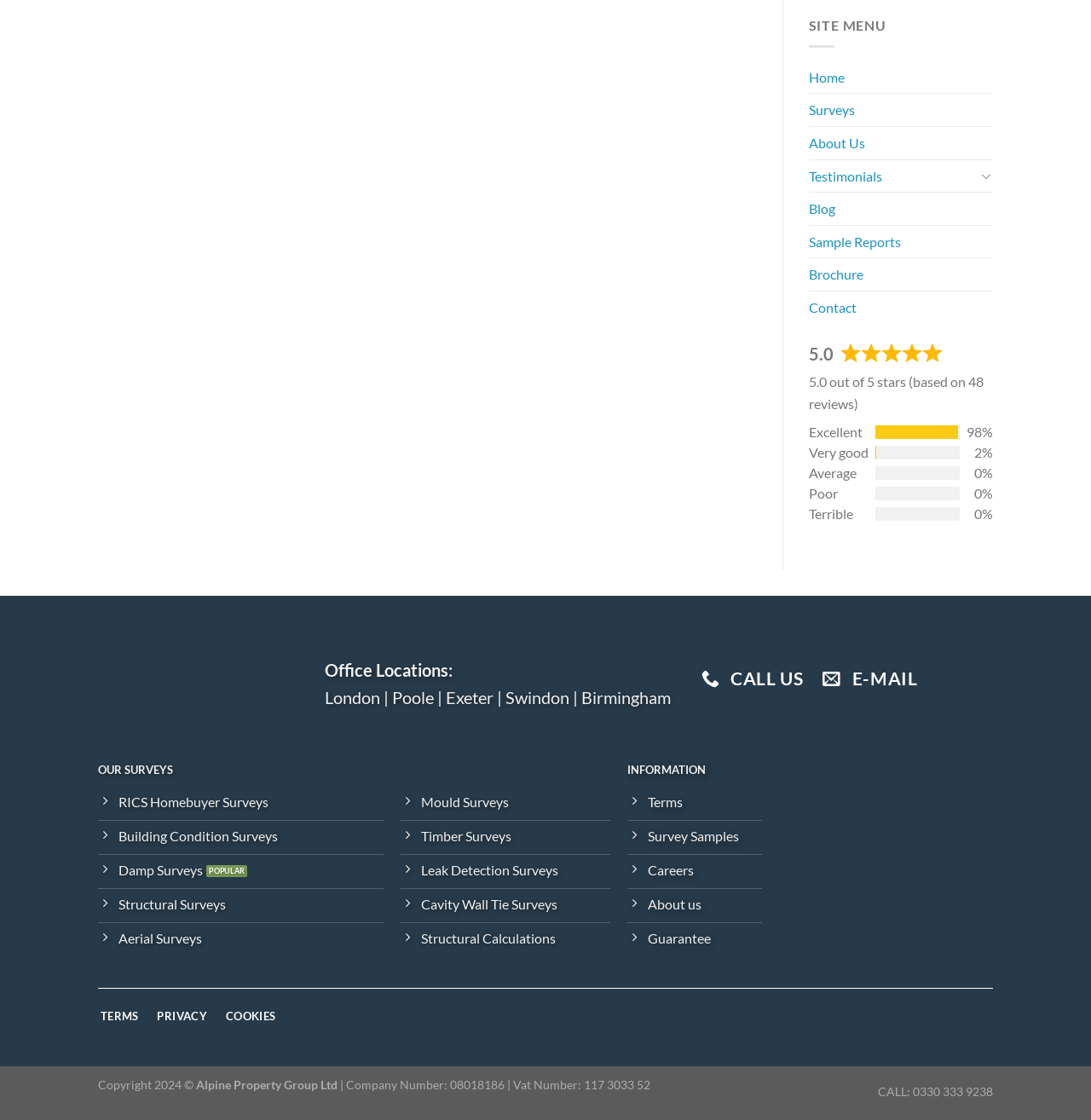Ascertain the bounding box coordinates for the UI element detailed here: "Cavity Wall Tie Surveys". The coordinates should be provided as [left, top, right, bottom] with each value being a float between 0 and 1.

[0.367, 0.794, 0.56, 0.824]